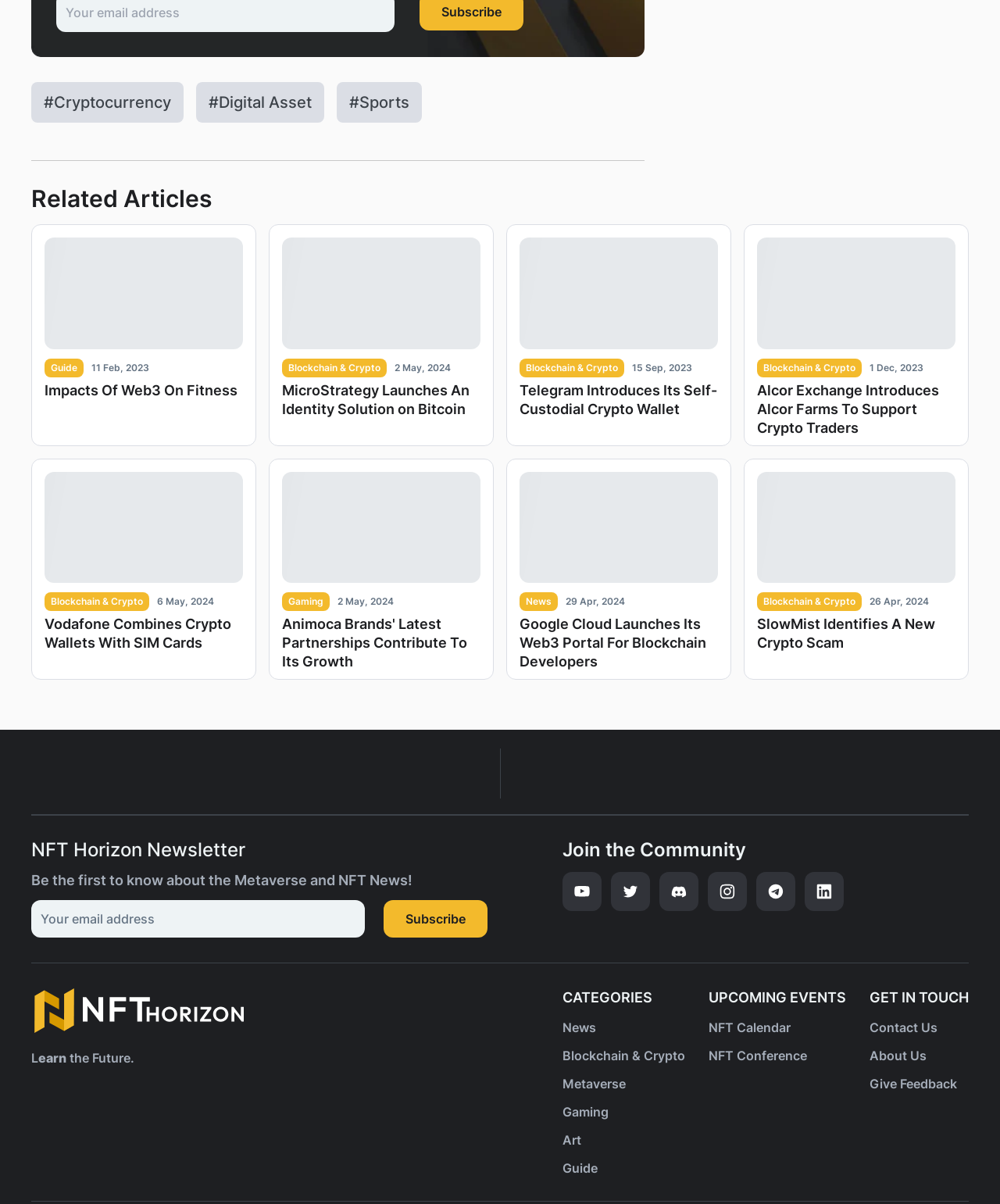Locate the coordinates of the bounding box for the clickable region that fulfills this instruction: "Mute the audio".

None